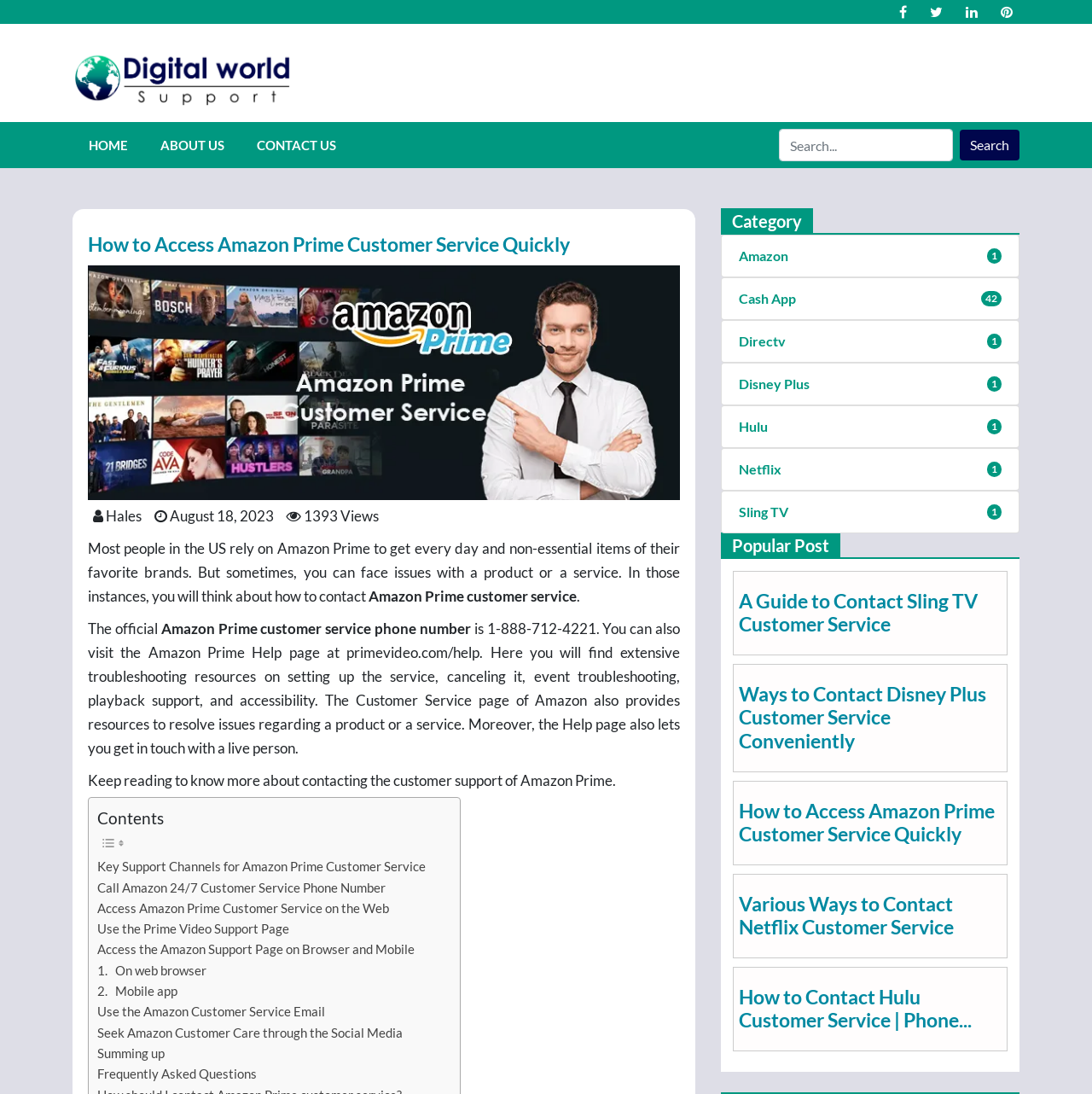Respond with a single word or phrase to the following question: How many categories are listed on the right side of the webpage?

1